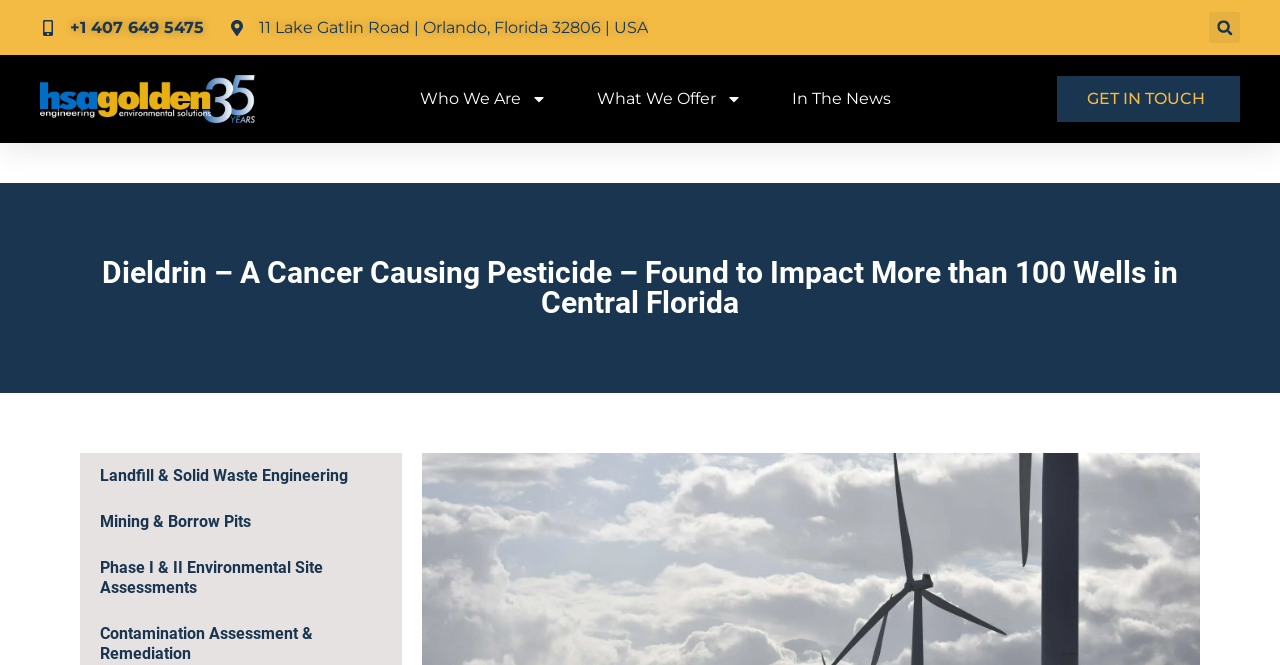How many links are in the top navigation menu? Based on the screenshot, please respond with a single word or phrase.

3